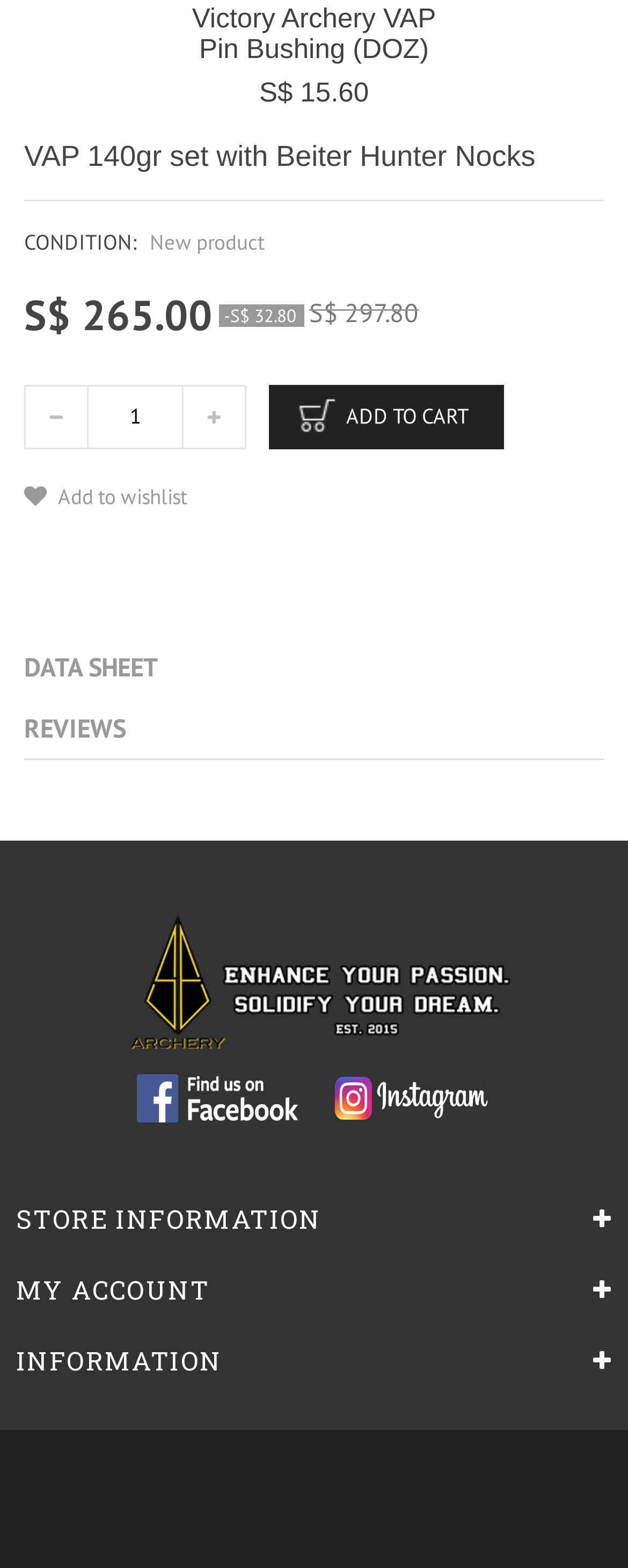Using the provided description: "input value="1" name="qty" value="1"", find the bounding box coordinates of the corresponding UI element. The output should be four float numbers between 0 and 1, in the format [left, top, right, bottom].

[0.138, 0.245, 0.292, 0.287]